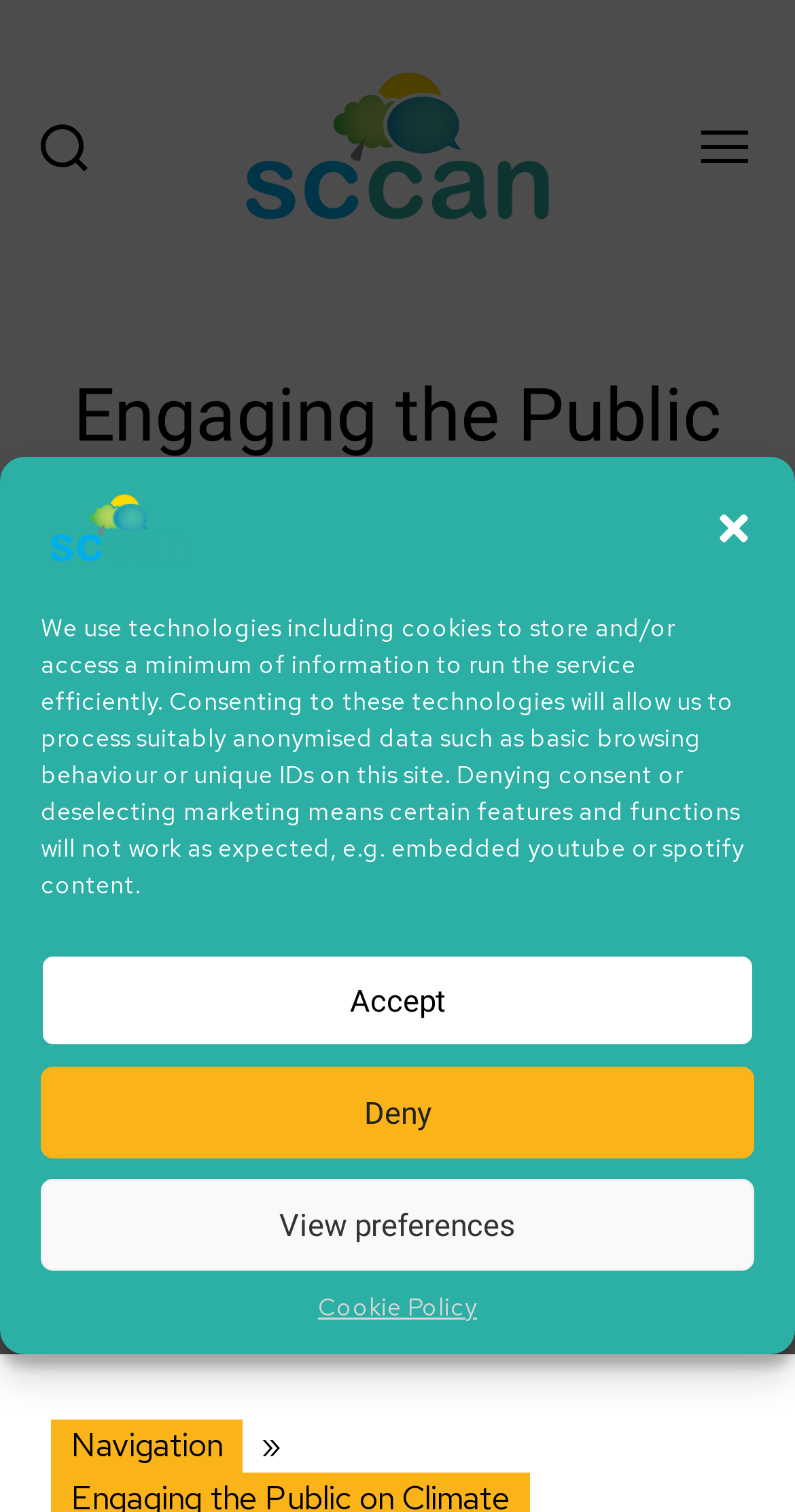Determine the main headline from the webpage and extract its text.

Engaging the Public on Climate Change: Climate Outreach TRAINING 2pm 7 April